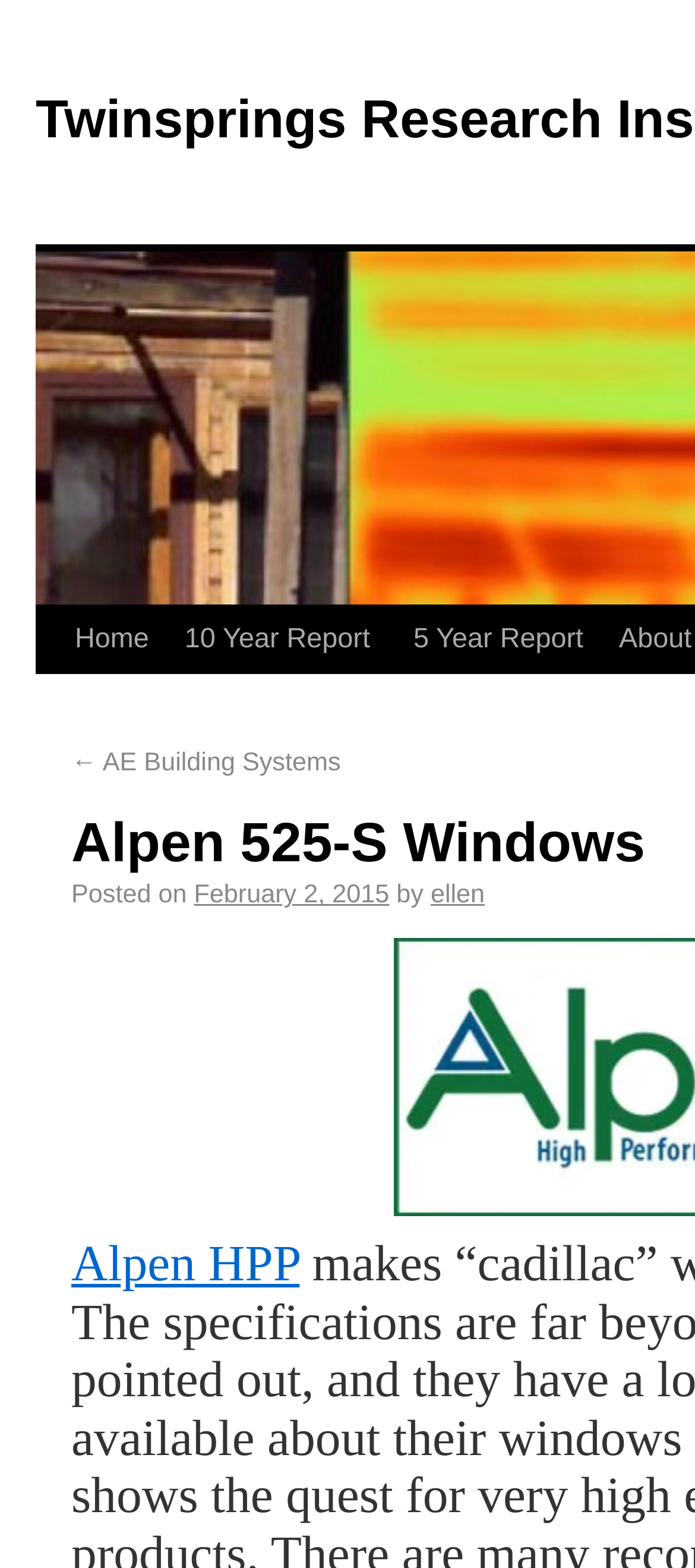Construct a comprehensive description capturing every detail on the webpage.

The webpage is about Alpen 525-S Windows, specifically discussing their features and specifications. At the top left, there are three links: "Home", "10 Year Report", and "5 Year Report", which are likely navigation links. Below these links, there is a section with a link to "AE Building Systems" and a static text "Posted on" followed by a link to a specific date, "February 2, 2015". This section also includes a link to the author's name, "ellen". 

On the top right, there is a prominent link to "Alpen HPP", which is likely a key topic of the webpage. The meta description suggests that the webpage compares Alpen HPP windows to Milgard windows, highlighting their superior specifications. Overall, the webpage appears to be a blog post or article discussing the features and benefits of Alpen 525-S Windows.